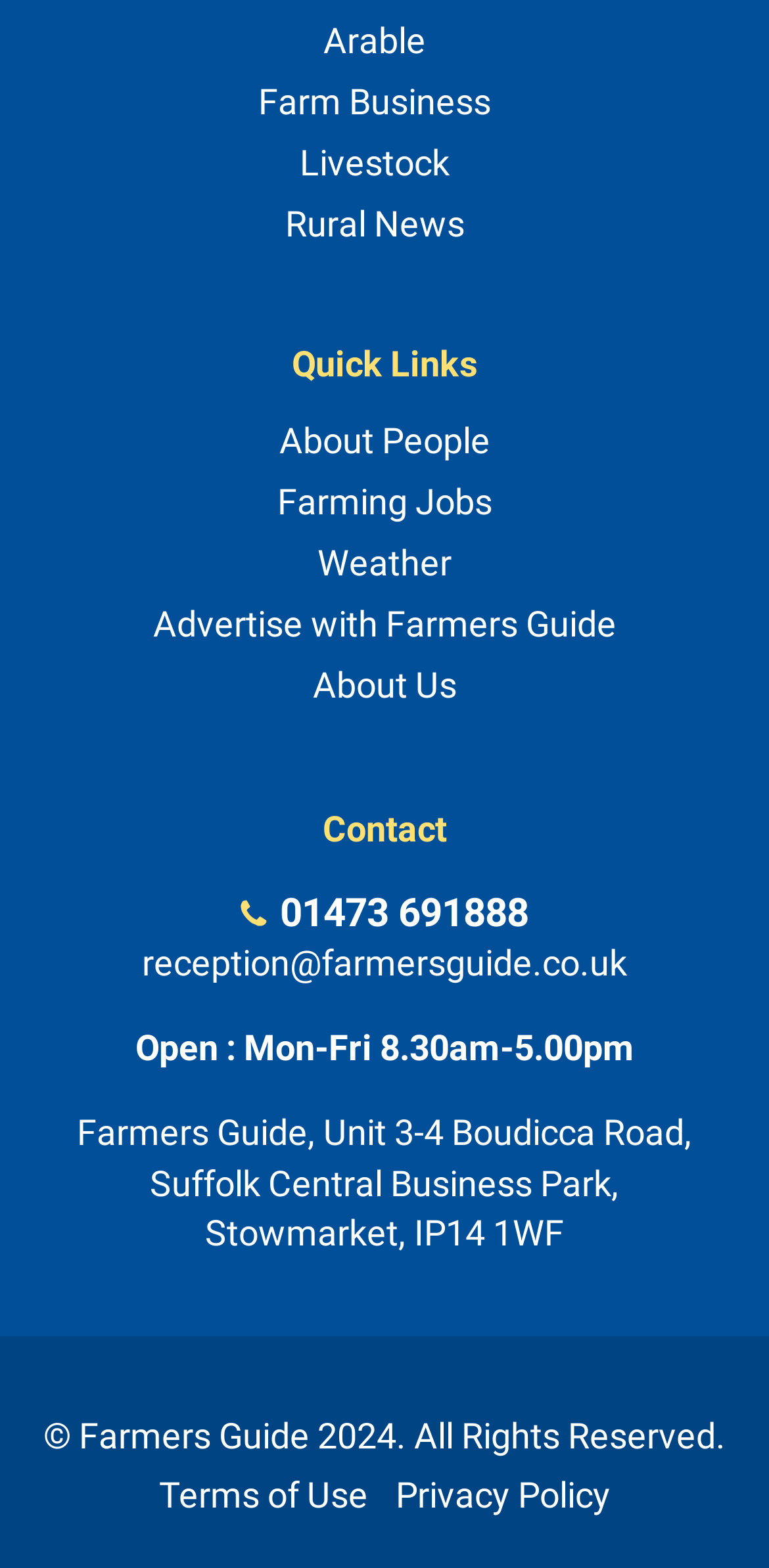What is the phone number?
Refer to the screenshot and answer in one word or phrase.

01473 691888